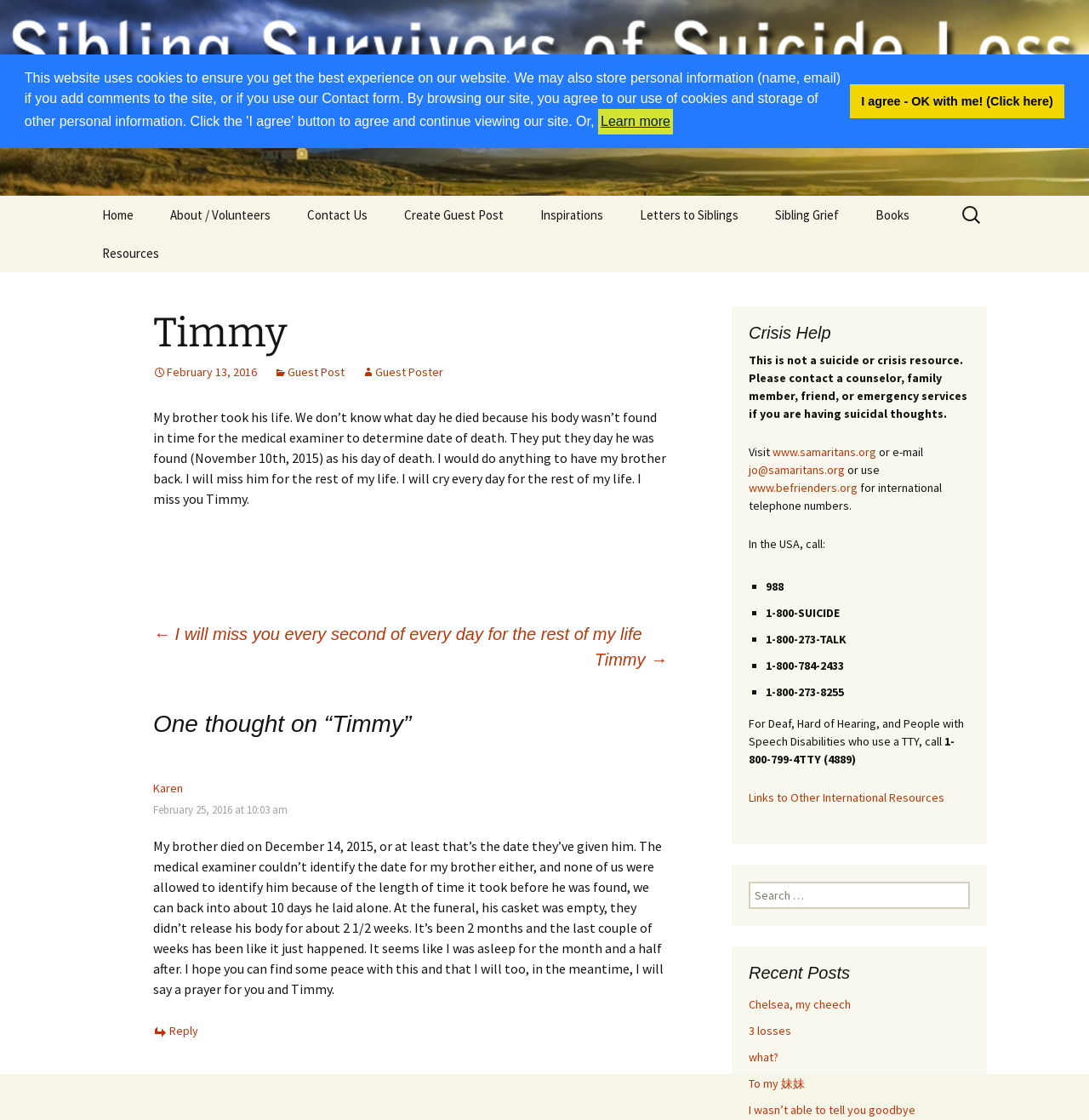Respond concisely with one word or phrase to the following query:
What is the theme of the website?

Sibling grief and loss